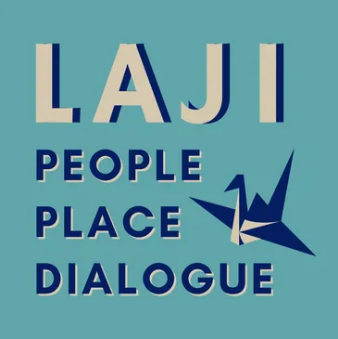Provide a brief response to the question using a single word or phrase: 
What is the font size of 'PEOPLE PLACE DIALOGUE' compared to 'LAJI'?

Smaller